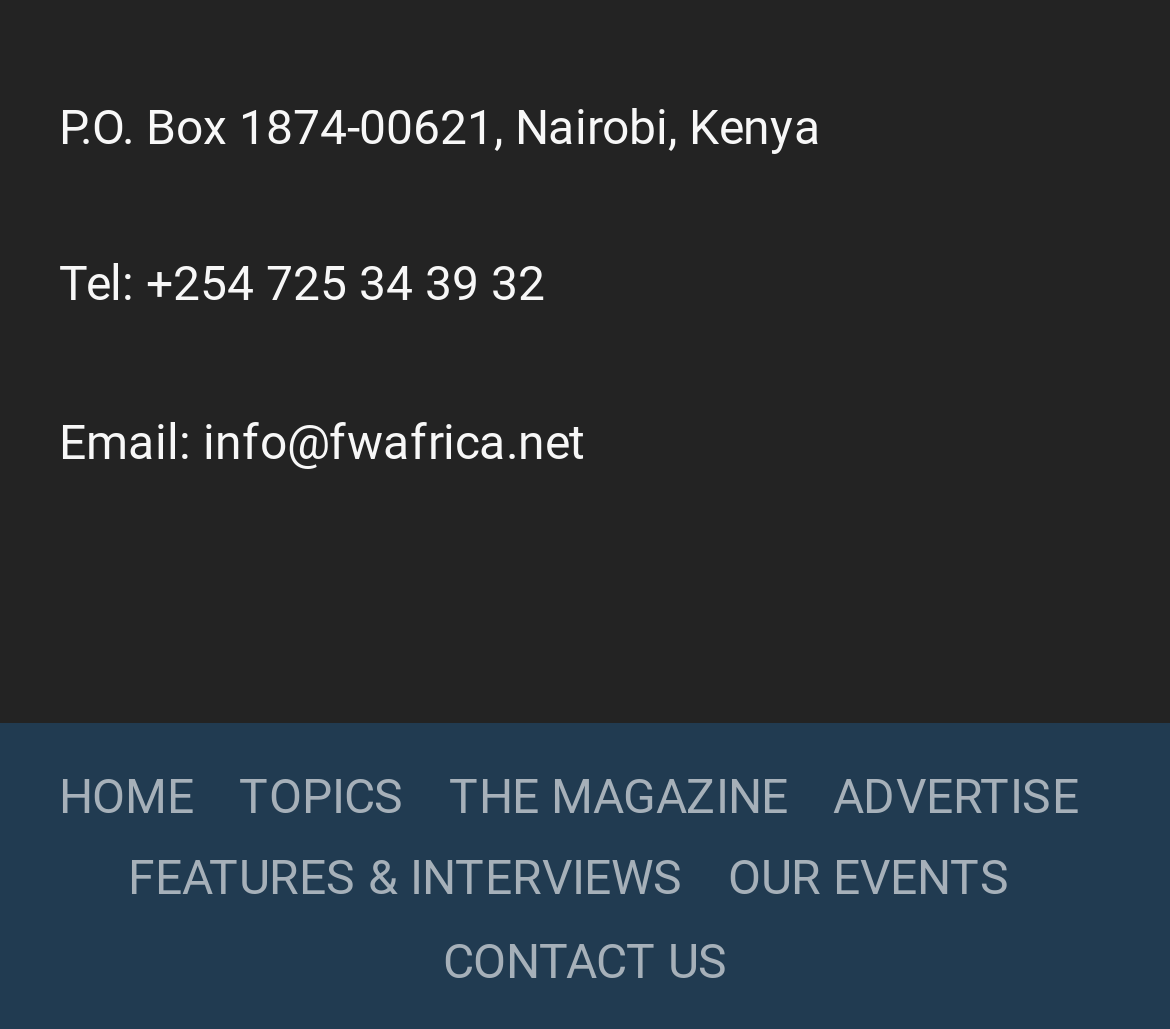Please answer the following question using a single word or phrase: 
How many navigation links are there?

6